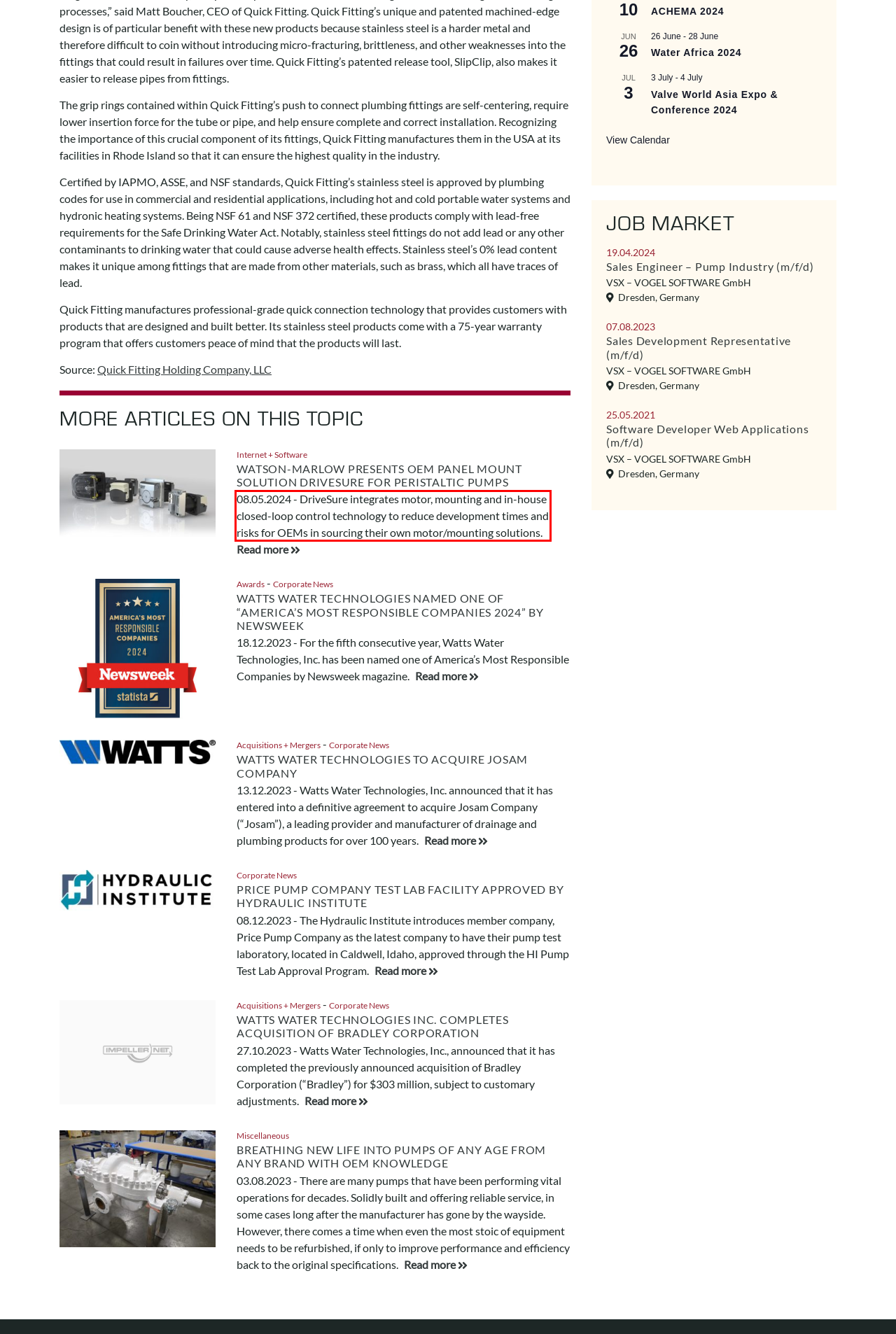Within the screenshot of the webpage, there is a red rectangle. Please recognize and generate the text content inside this red bounding box.

DriveSure integrates motor, mounting and in-house closed-loop control technology to reduce development times and risks for OEMs in sourcing their own motor/mounting solutions.